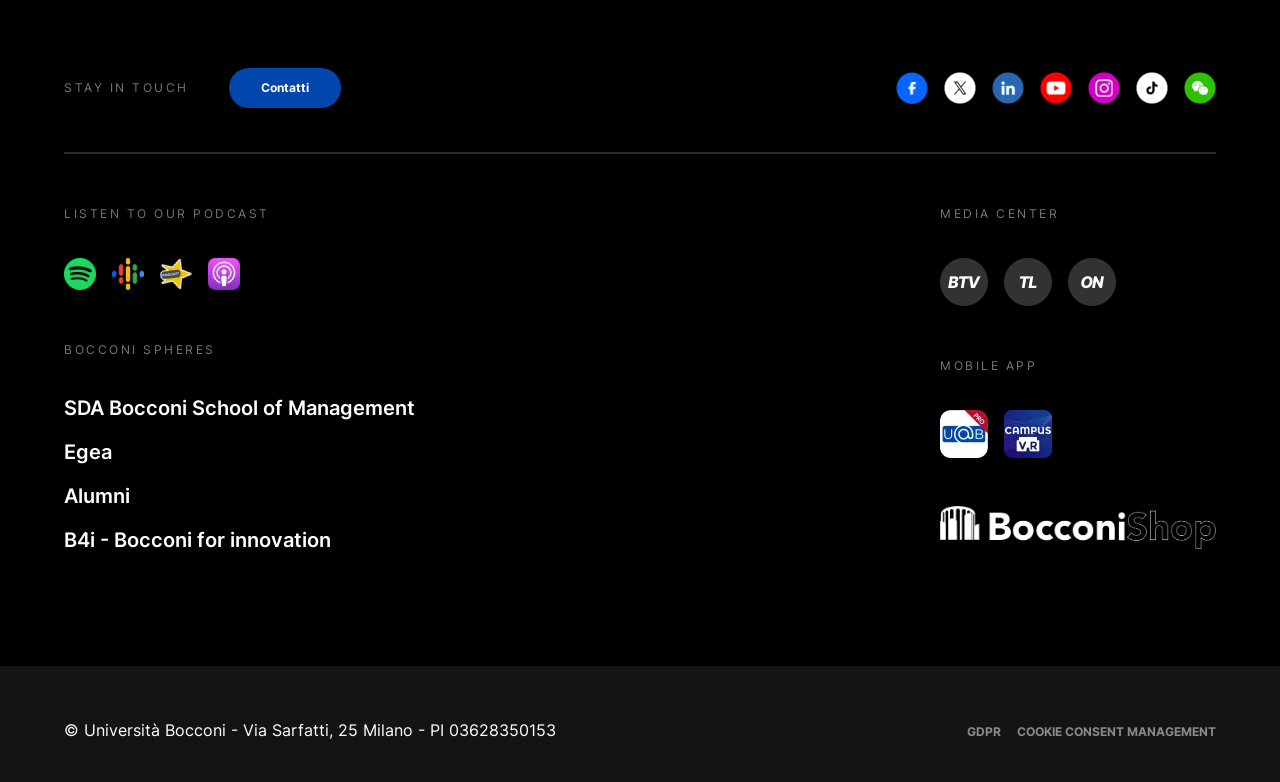Predict the bounding box coordinates of the area that should be clicked to accomplish the following instruction: "Check GDPR". The bounding box coordinates should consist of four float numbers between 0 and 1, i.e., [left, top, right, bottom].

[0.755, 0.926, 0.782, 0.947]